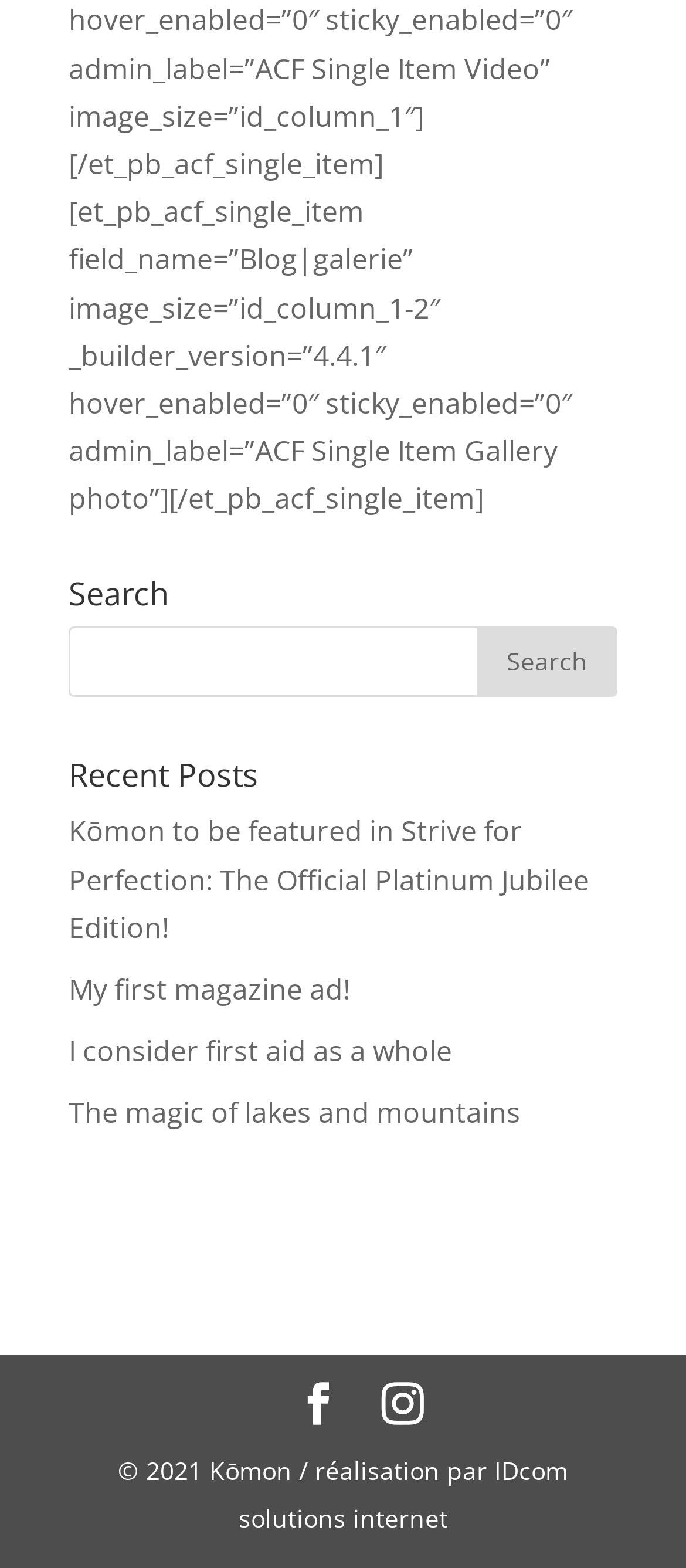Using the details in the image, give a detailed response to the question below:
What is the name of the author of the website?

The copyright information at the bottom of the webpage states '© 2021 Kōmon', indicating that Kōmon is the author or owner of the website.